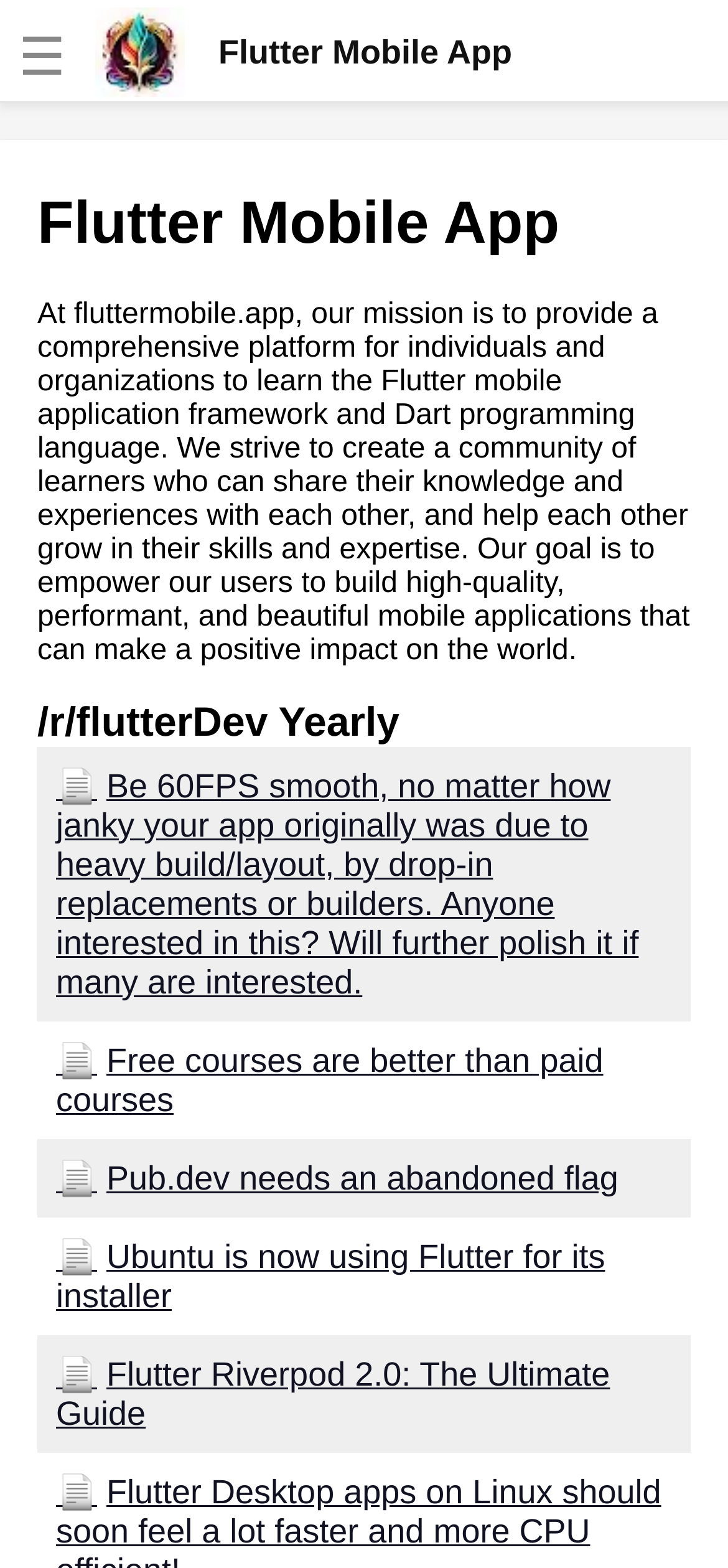Find the bounding box coordinates of the area that needs to be clicked in order to achieve the following instruction: "Read the article about Flutter Riverpod 2.0". The coordinates should be specified as four float numbers between 0 and 1, i.e., [left, top, right, bottom].

[0.077, 0.864, 0.838, 0.913]